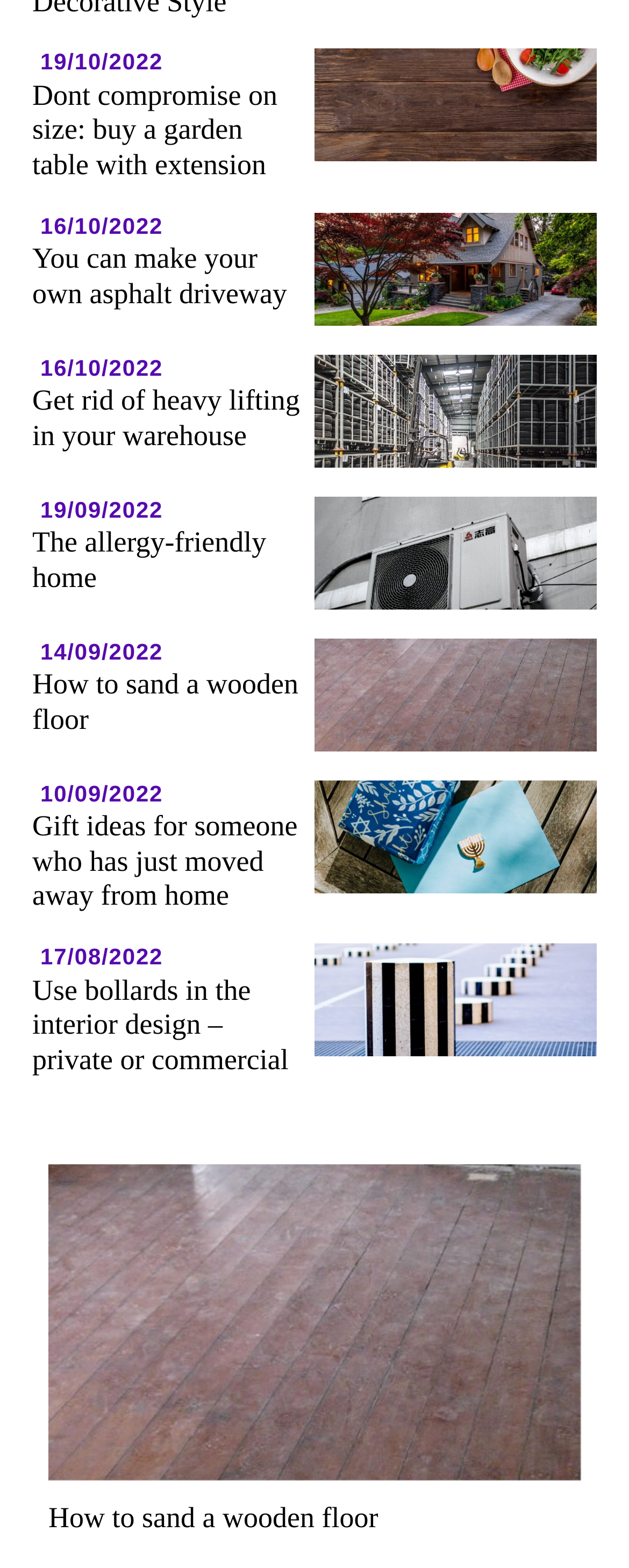Determine the coordinates of the bounding box for the clickable area needed to execute this instruction: "Check out the guide on how to sand a wooden floor".

[0.051, 0.398, 0.949, 0.488]